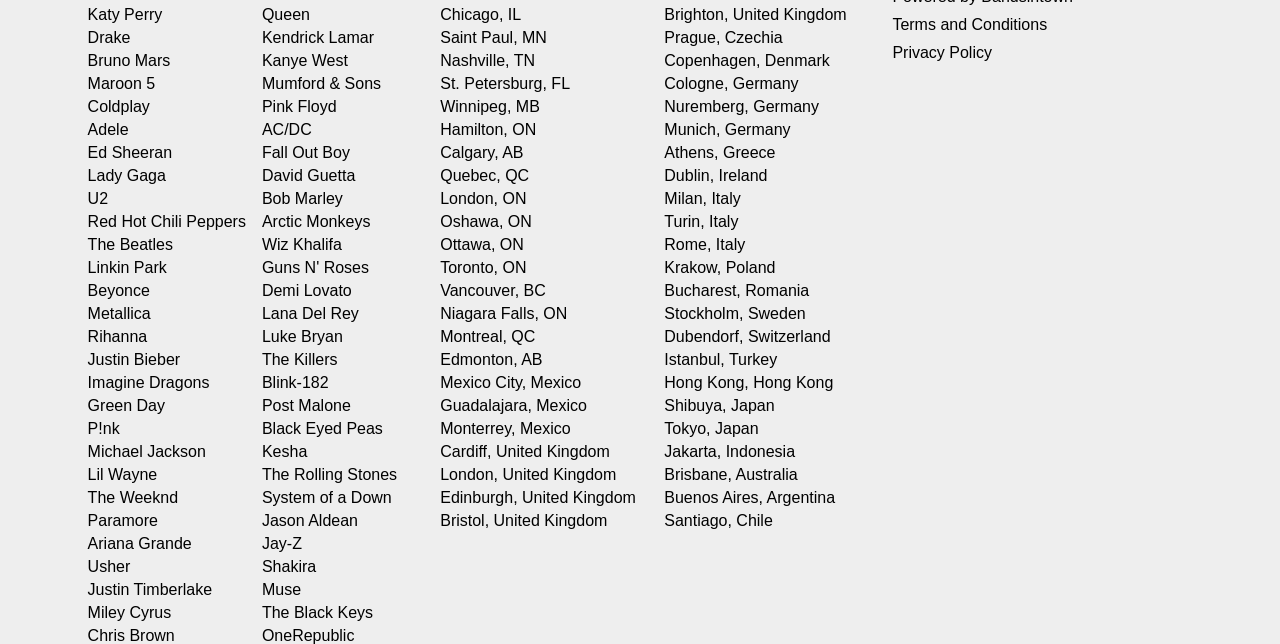Specify the bounding box coordinates of the area that needs to be clicked to achieve the following instruction: "View Queen's page".

[0.205, 0.01, 0.242, 0.037]